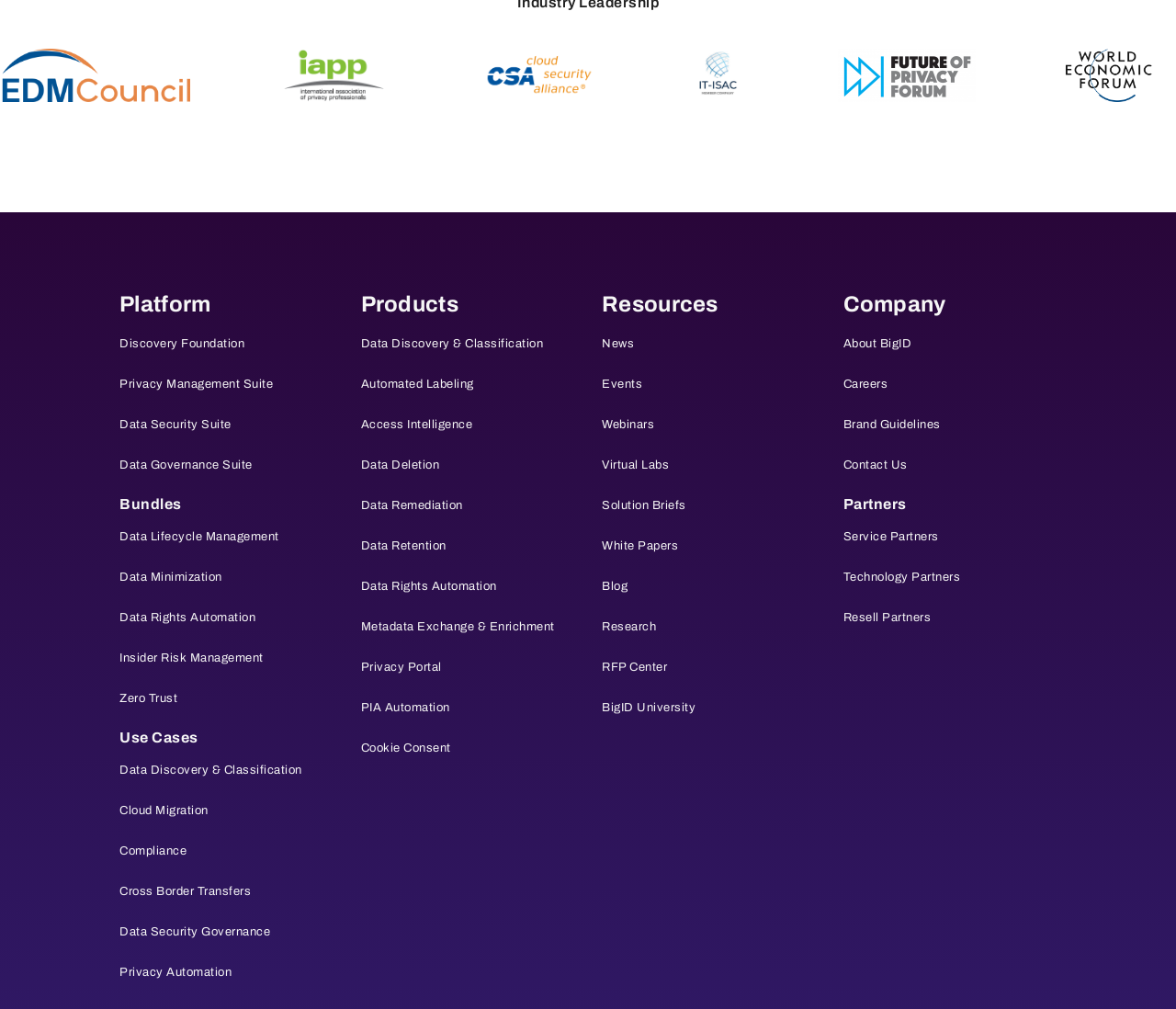What is the first product listed under 'Products'?
Examine the webpage screenshot and provide an in-depth answer to the question.

Under the 'Products' heading, I can see a list of links. The first link is 'Data Discovery & Classification', which is likely to be the first product listed under 'Products'.